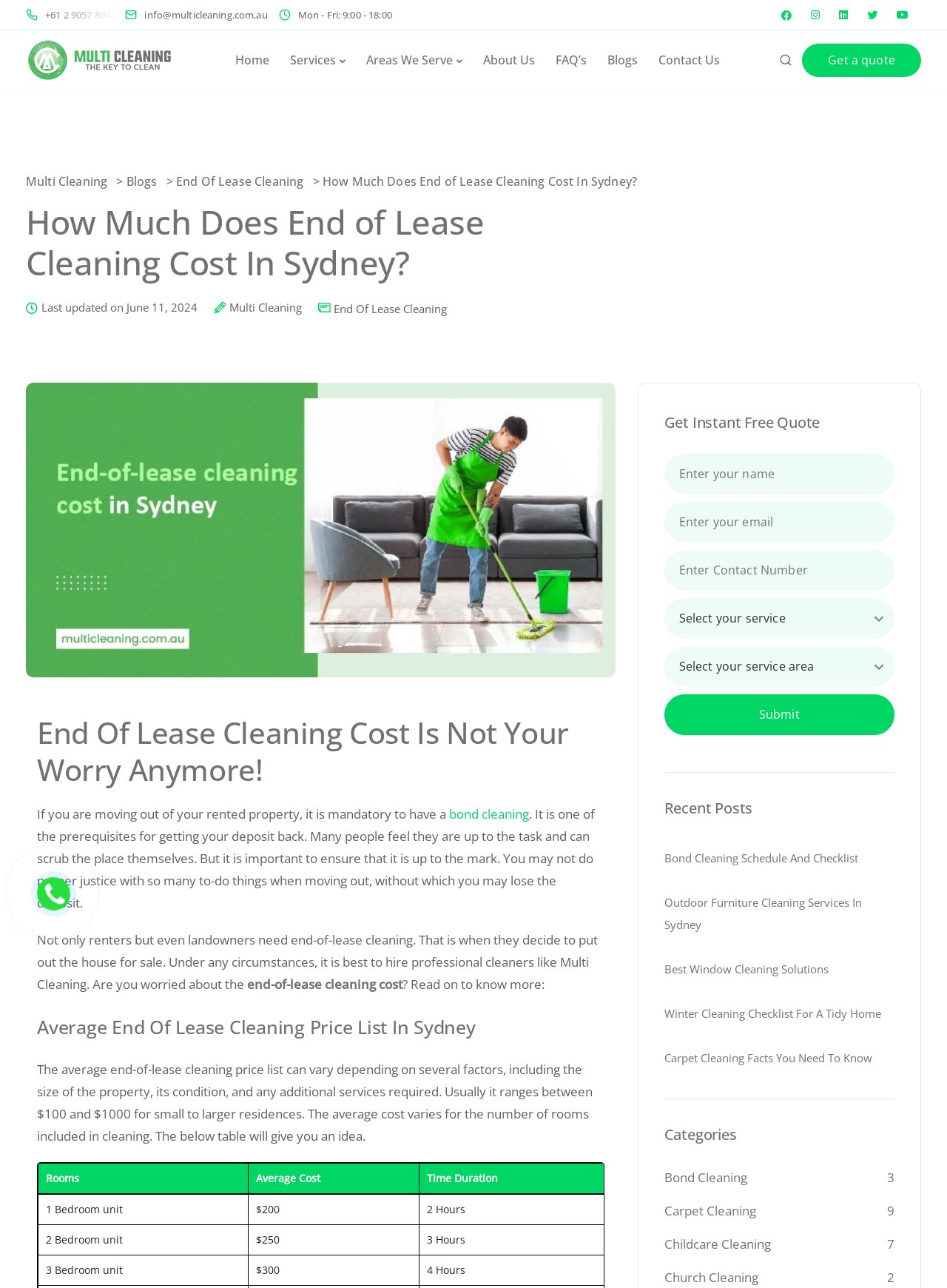Carefully examine the image and provide an in-depth answer to the question: What is the average cost of end-of-lease cleaning for a 2-bedroom unit in Sydney?

The average cost of end-of-lease cleaning for a 2-bedroom unit in Sydney can be found in the table under the 'Average End Of Lease Cleaning Price List In Sydney' heading. The table lists the average cost for different types of properties, including 2-bedroom units, which is $250.